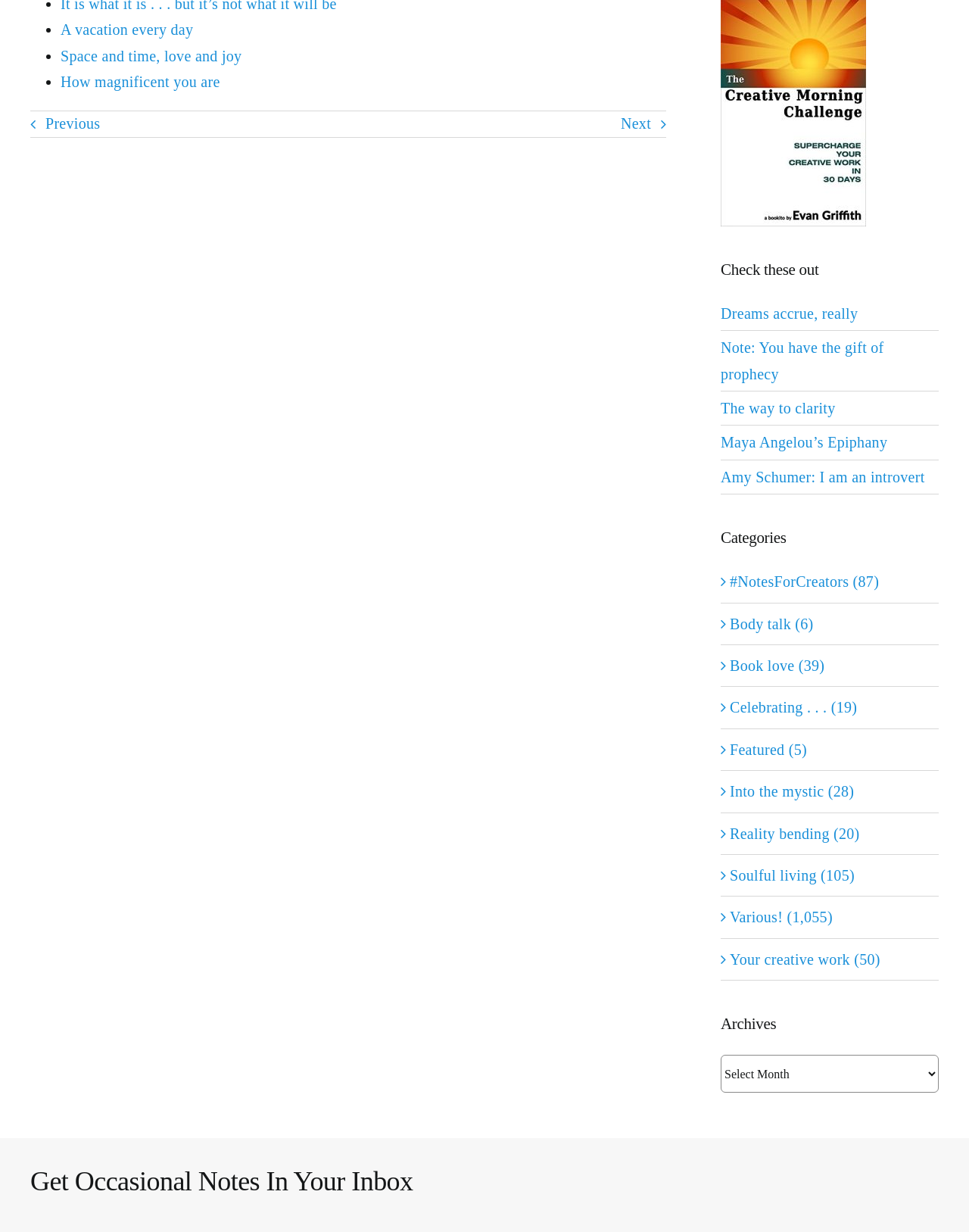Respond to the following query with just one word or a short phrase: 
What is the last link on the webpage?

Your creative work